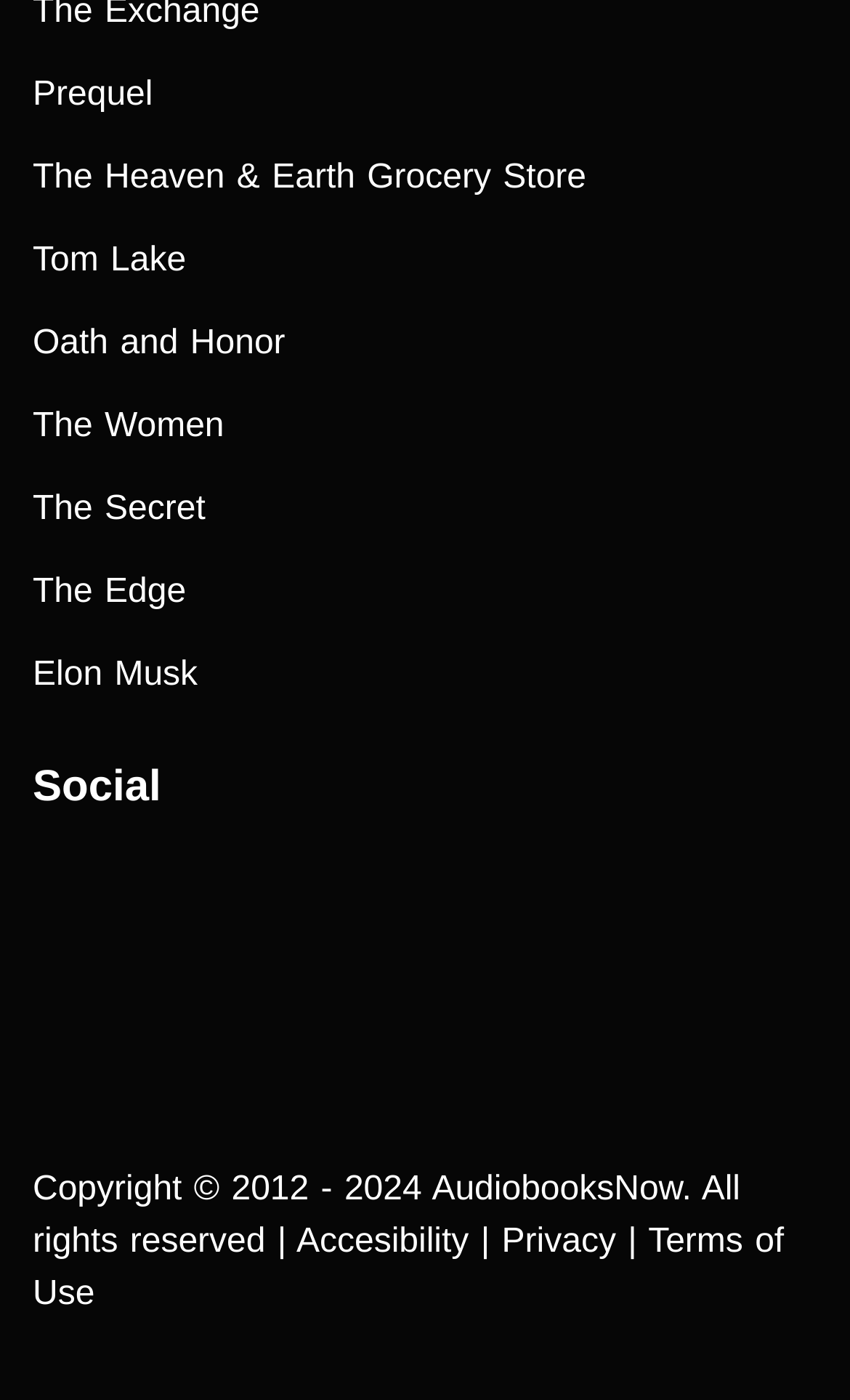Based on the image, provide a detailed response to the question:
How many links are there under the 'Social' heading?

I counted the number of links under the 'Social' heading, which are Facebook, Twitter, Youtube, Pintrest, and Blog links, totaling 5 links.